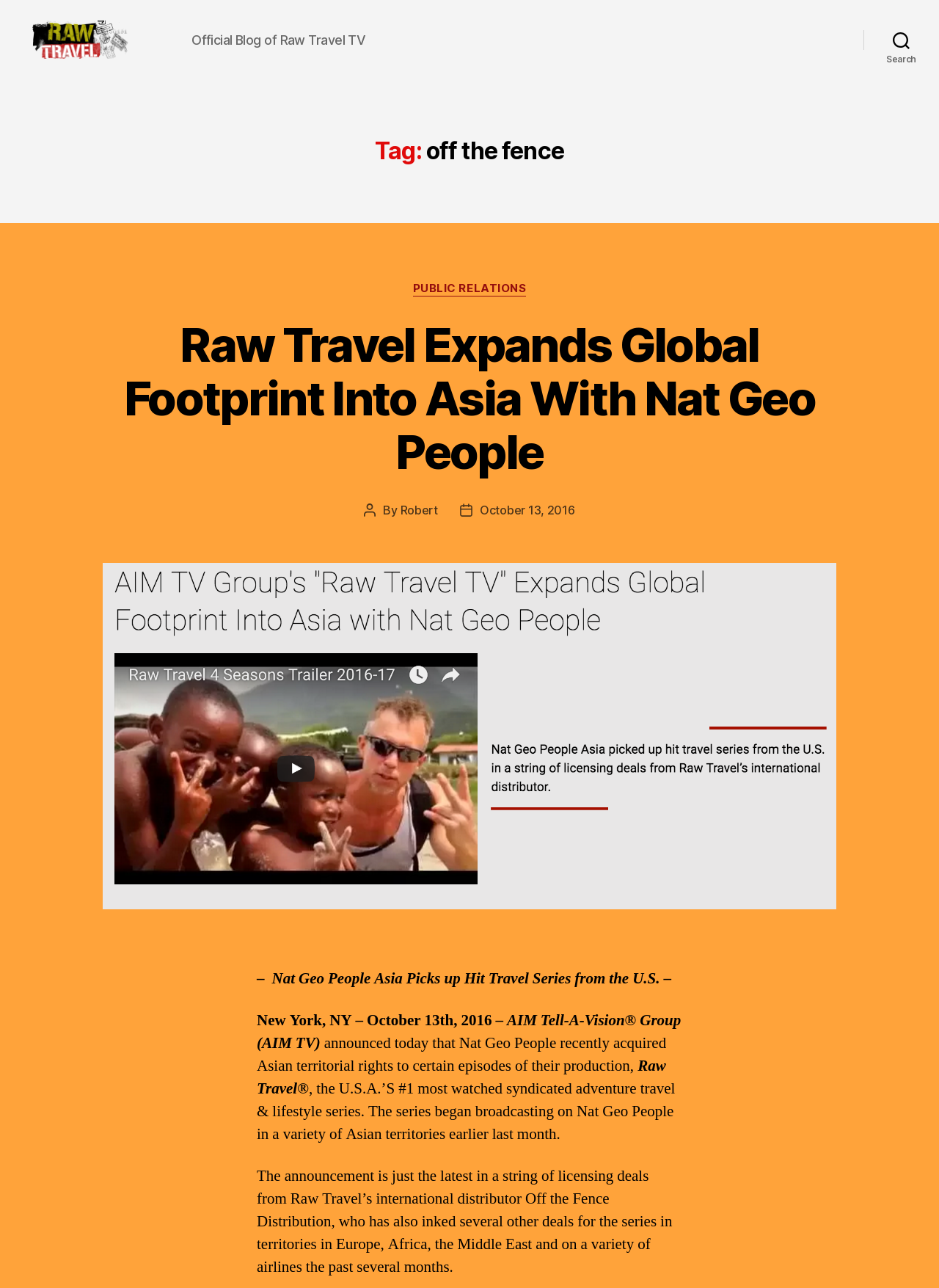What is the name of the TV series mentioned in the post?
Look at the screenshot and respond with one word or a short phrase.

Raw Travel